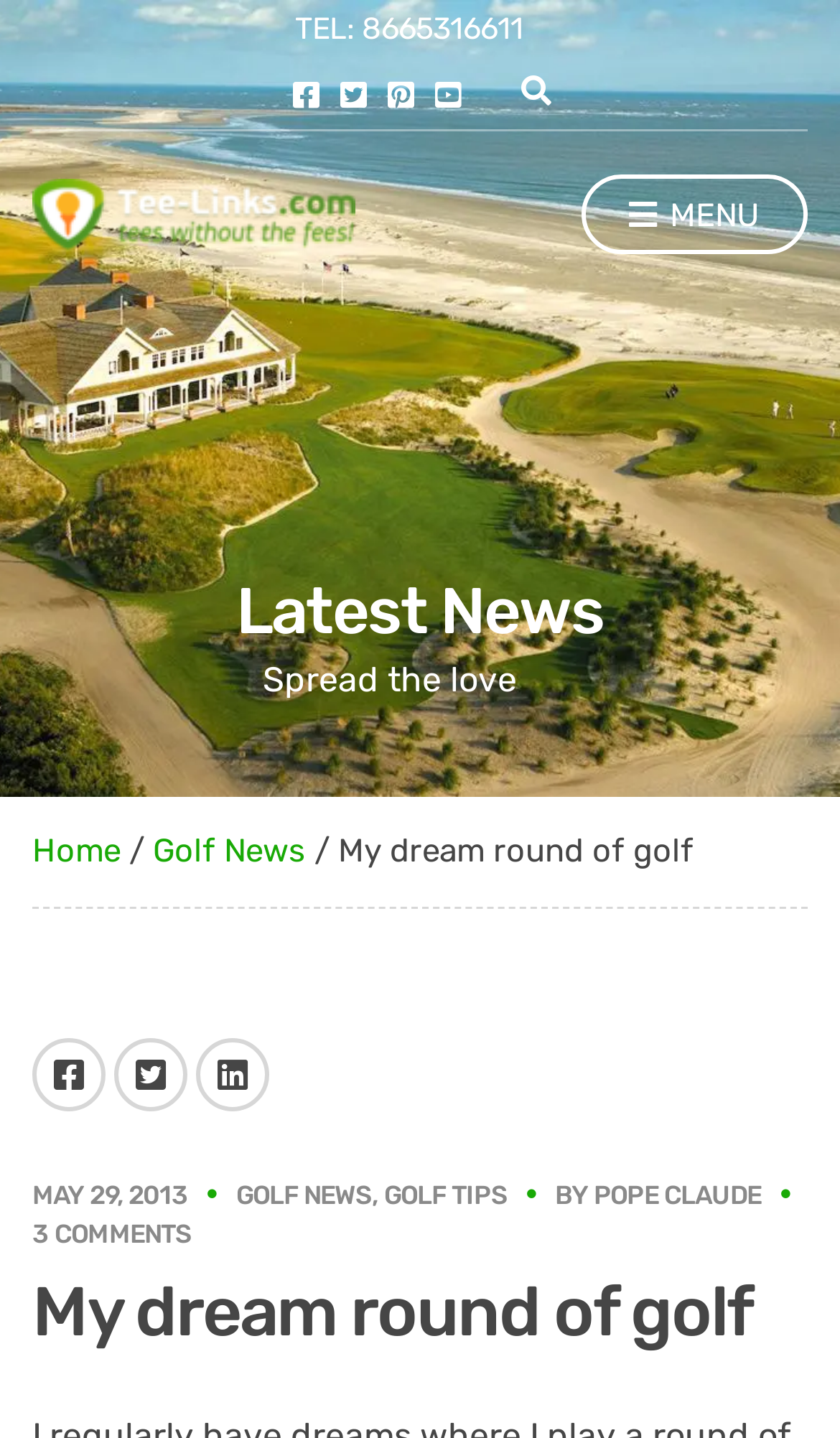Write a detailed summary of the webpage.

The webpage is about a travel destination focused on golf, with the title "My dream round of golf – Your Travel Destination". At the top, there is a phone number "TEL: 8665316611" and a row of social media links, including Facebook, Twitter, Pinterest, and YouTube. 

Below the social media links, there is a search form expansion link and a link to "Travel and Golf Deals" accompanied by an image. On the right side, there is a menu link labeled "MENU". 

Further down, there is a section labeled "Latest News" and a text "Spread the love" followed by a series of empty heart symbols. Below this section, there is a breadcrumb navigation menu with links to "Home", "Golf News", and the current page "My dream round of golf". 

On the bottom left, there are links to Facebook, Twitter, and LinkedIn. Next to these links, there is a section with a time stamp "MAY 29, 2013" and links to "GOLF NEWS", "GOLF TIPS", and an article written by "POPE CLAUDE". 

Below this section, there is a link to "3 COMMENTS ON MY DREAM ROUND OF GOLF" and a heading "My dream round of golf". At the very bottom, there is a button to scroll to the top of the page.